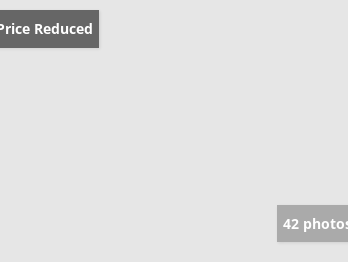Describe the image thoroughly, including all noticeable details.

This image showcases a property listing for 1406 Menard Street in St. Louis, MO, currently marked as "Price Reduced." The listing highlights the significant change in price compared to previous listings, drawing attention to its updated status. Additionally, the image indicates that there are a total of 42 photos available for this property, inviting potential buyers to explore further. The elegant display aims to engage viewers seeking a home in this area, emphasizing the home’s features and the value proposition.